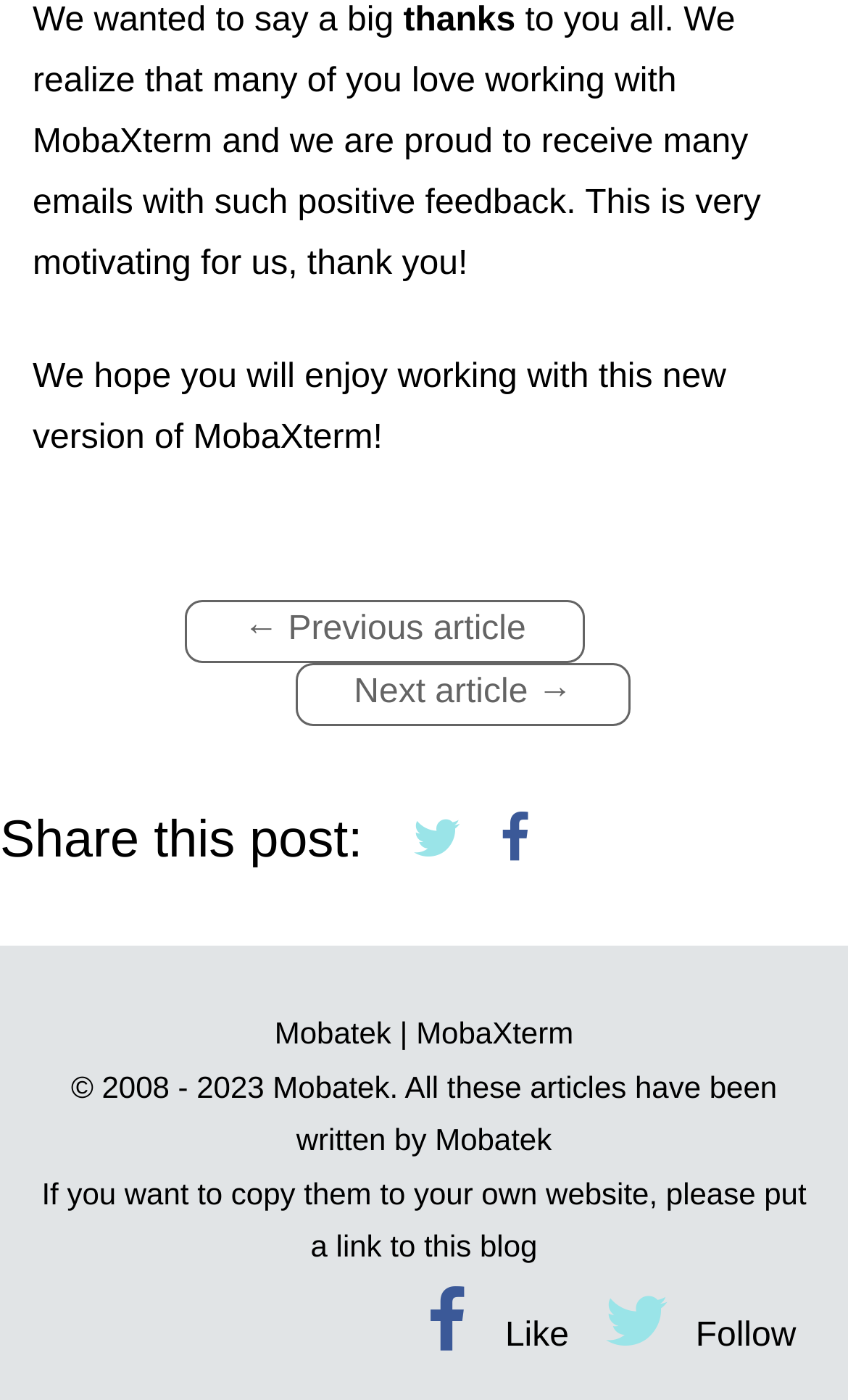Please specify the bounding box coordinates of the clickable region to carry out the following instruction: "Send a Tweet about MobaXterm". The coordinates should be four float numbers between 0 and 1, in the format [left, top, right, bottom].

[0.705, 0.916, 0.82, 0.972]